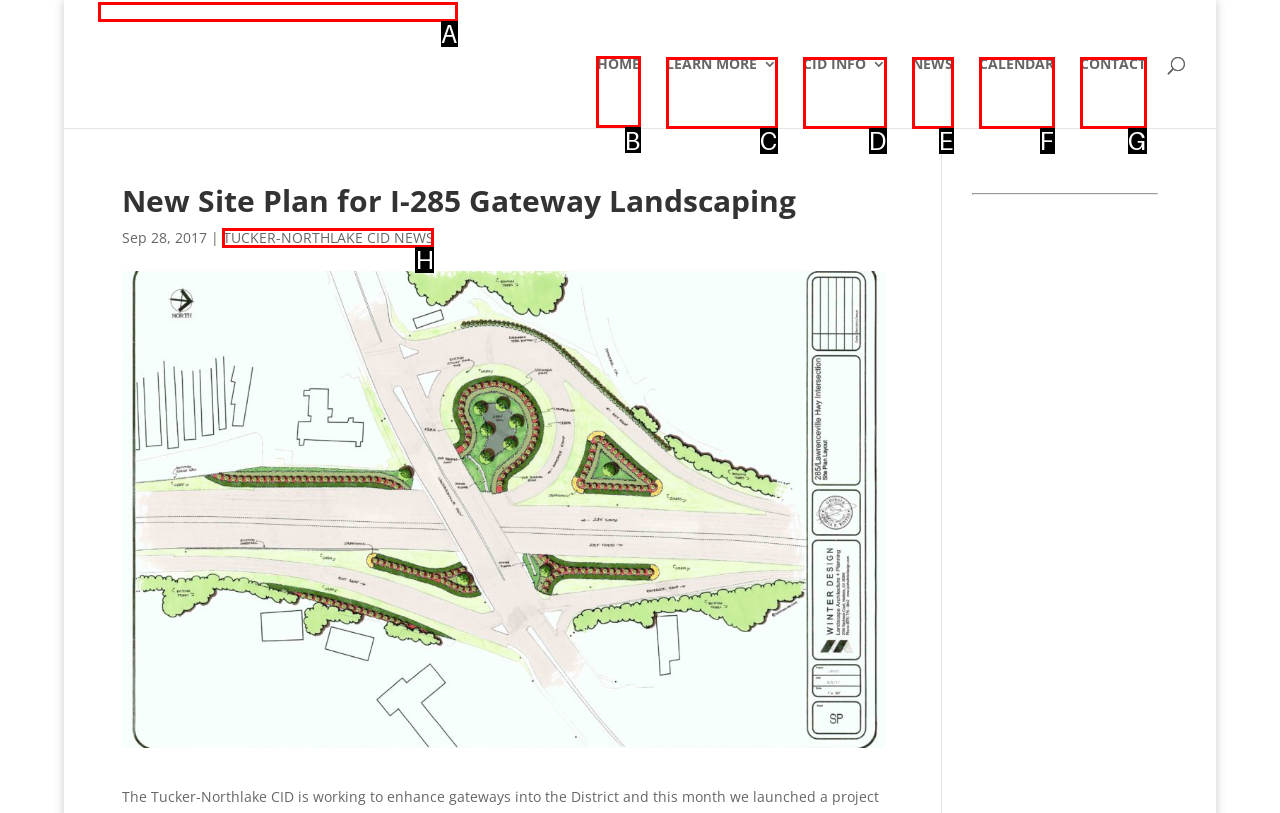Tell me the correct option to click for this task: click HOME
Write down the option's letter from the given choices.

B